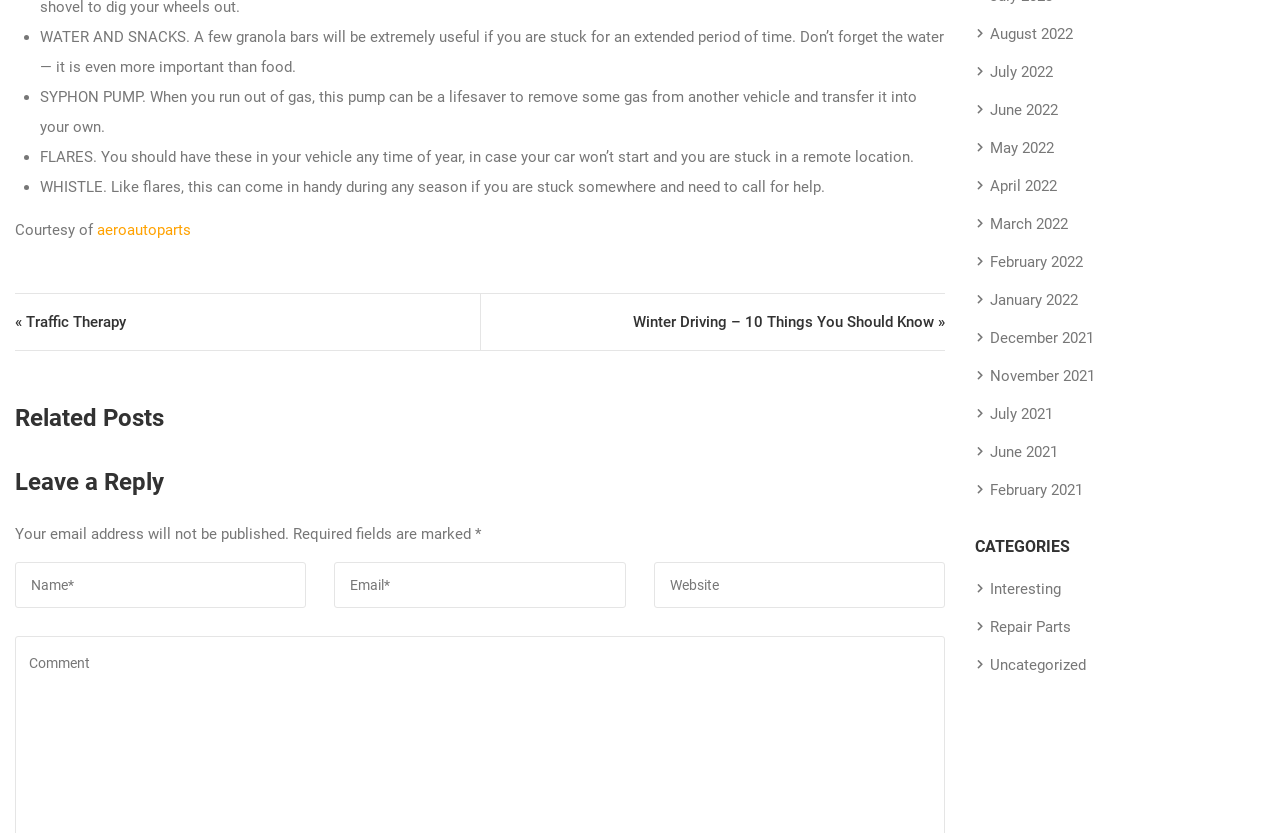Give the bounding box coordinates for the element described as: "Interesting".

[0.773, 0.693, 0.829, 0.721]